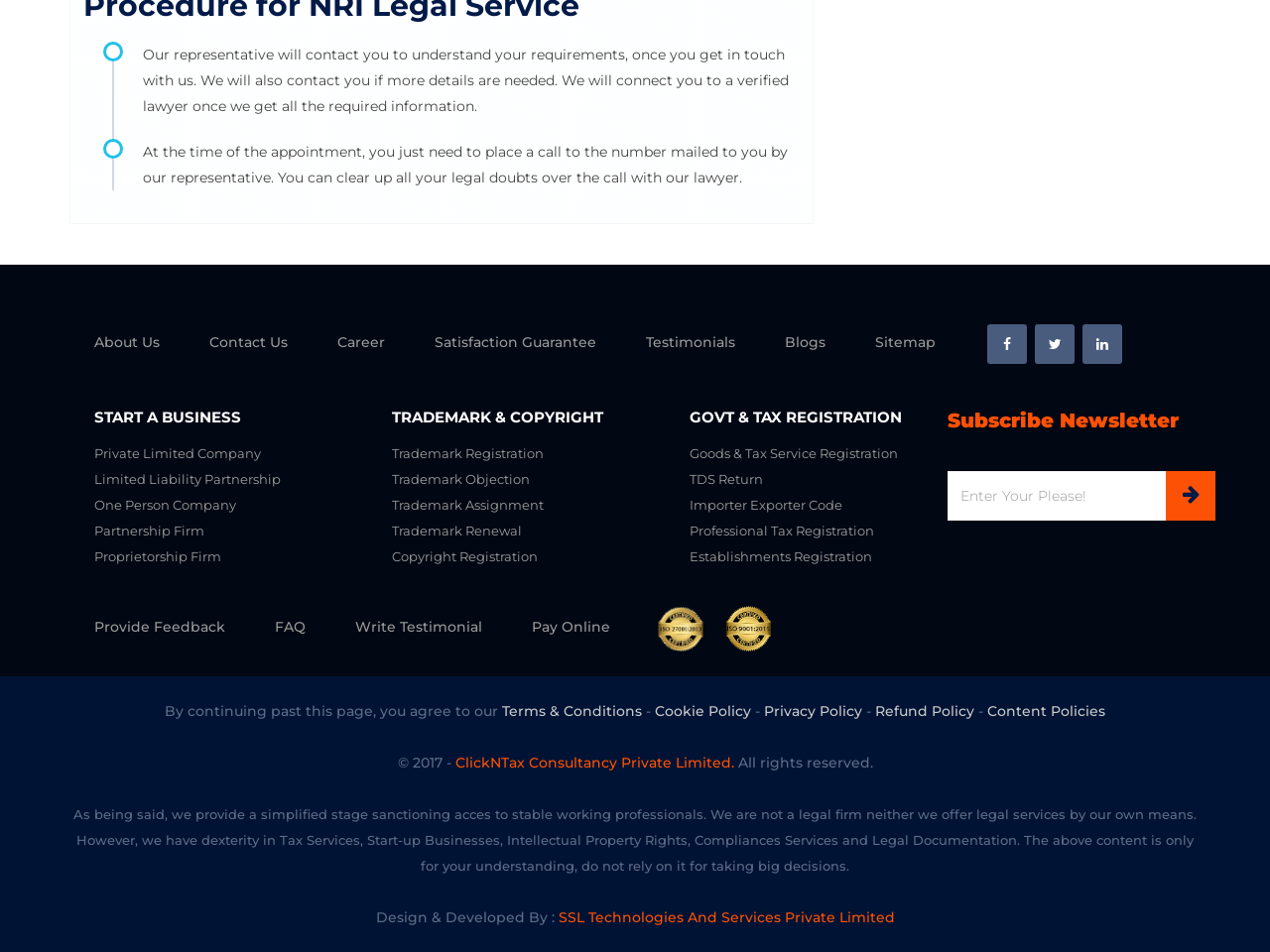Analyze the image and provide a detailed answer to the question: What is the name of the company that developed this website?

The website's footer section has a static text 'Design & Developed By :' followed by a link to 'SSL Technologies And Services Private Limited', indicating that this company is responsible for developing the website.